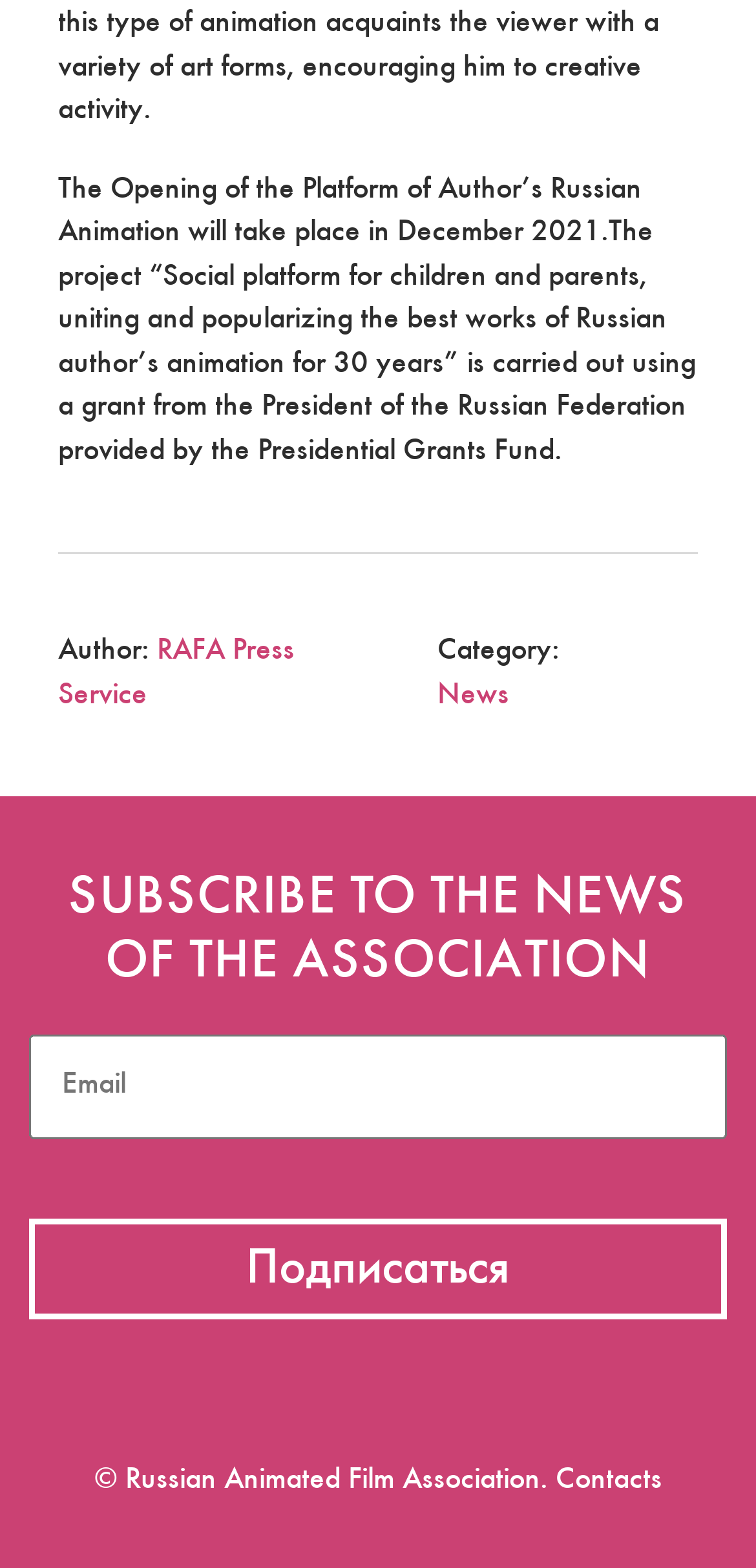Who is the author of the article?
Based on the visual information, provide a detailed and comprehensive answer.

The link element with the text 'RAFA Press Service' is located next to the StaticText element with the text 'Author:', which suggests that RAFA Press Service is the author of the article.